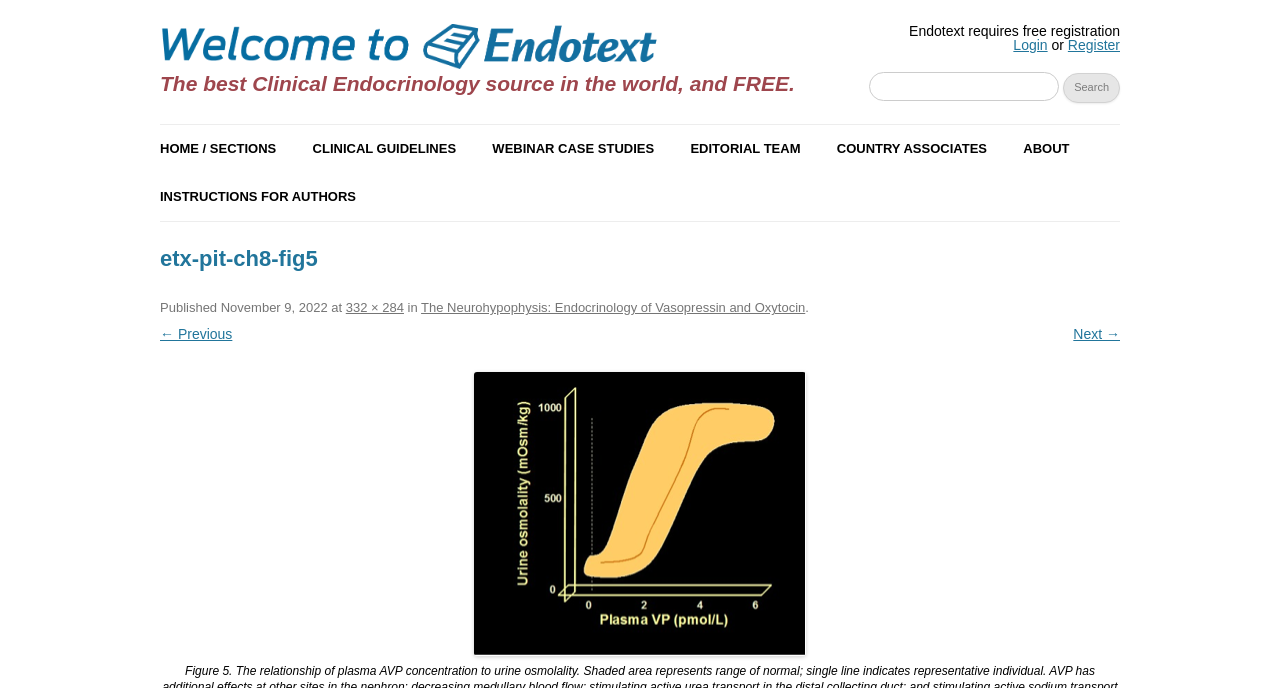Indicate the bounding box coordinates of the clickable region to achieve the following instruction: "Search for something."

[0.679, 0.105, 0.828, 0.147]